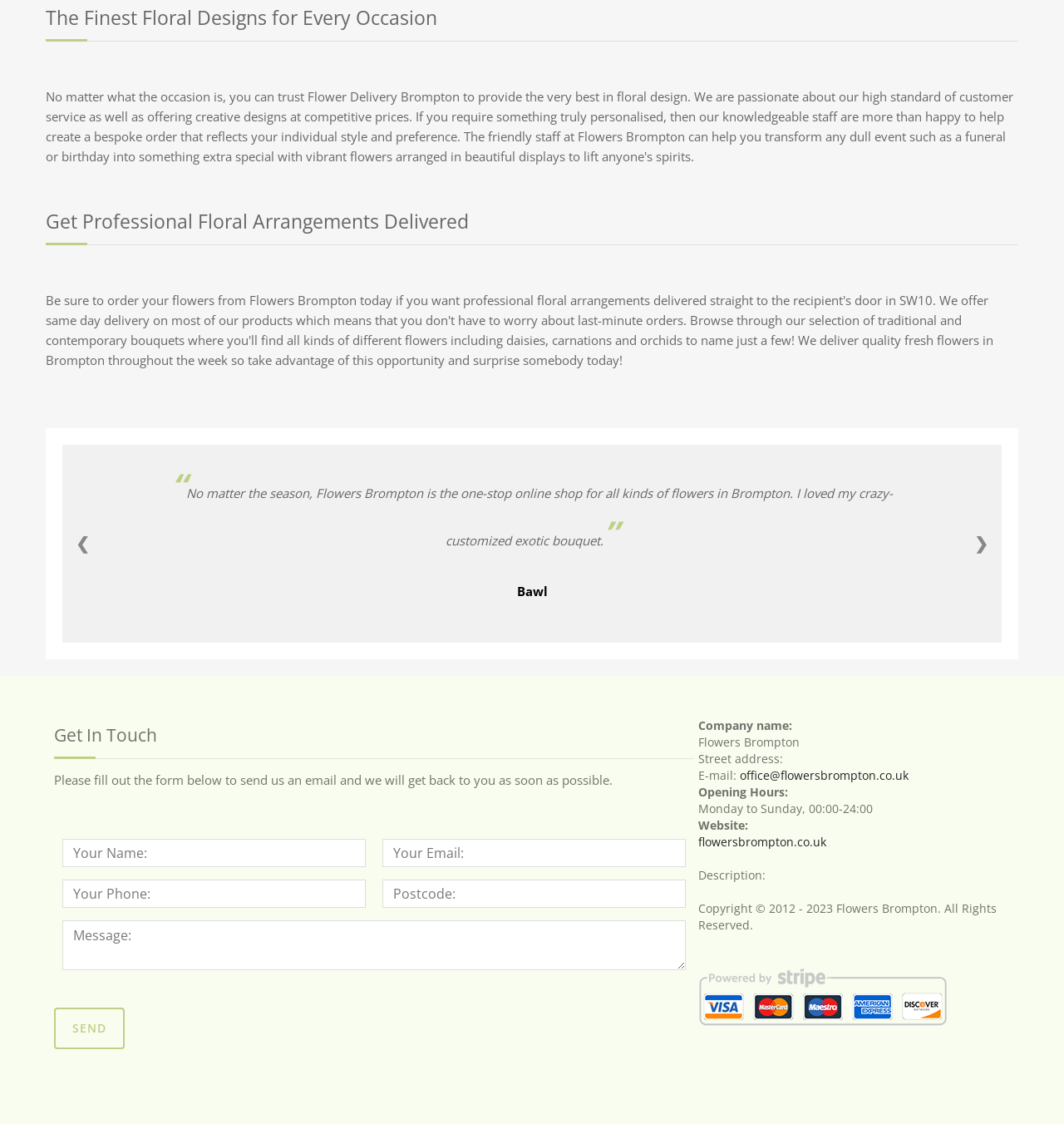What are the business hours of Flowers Brompton?
Please look at the screenshot and answer in one word or a short phrase.

Monday to Sunday, 00:00-24:00